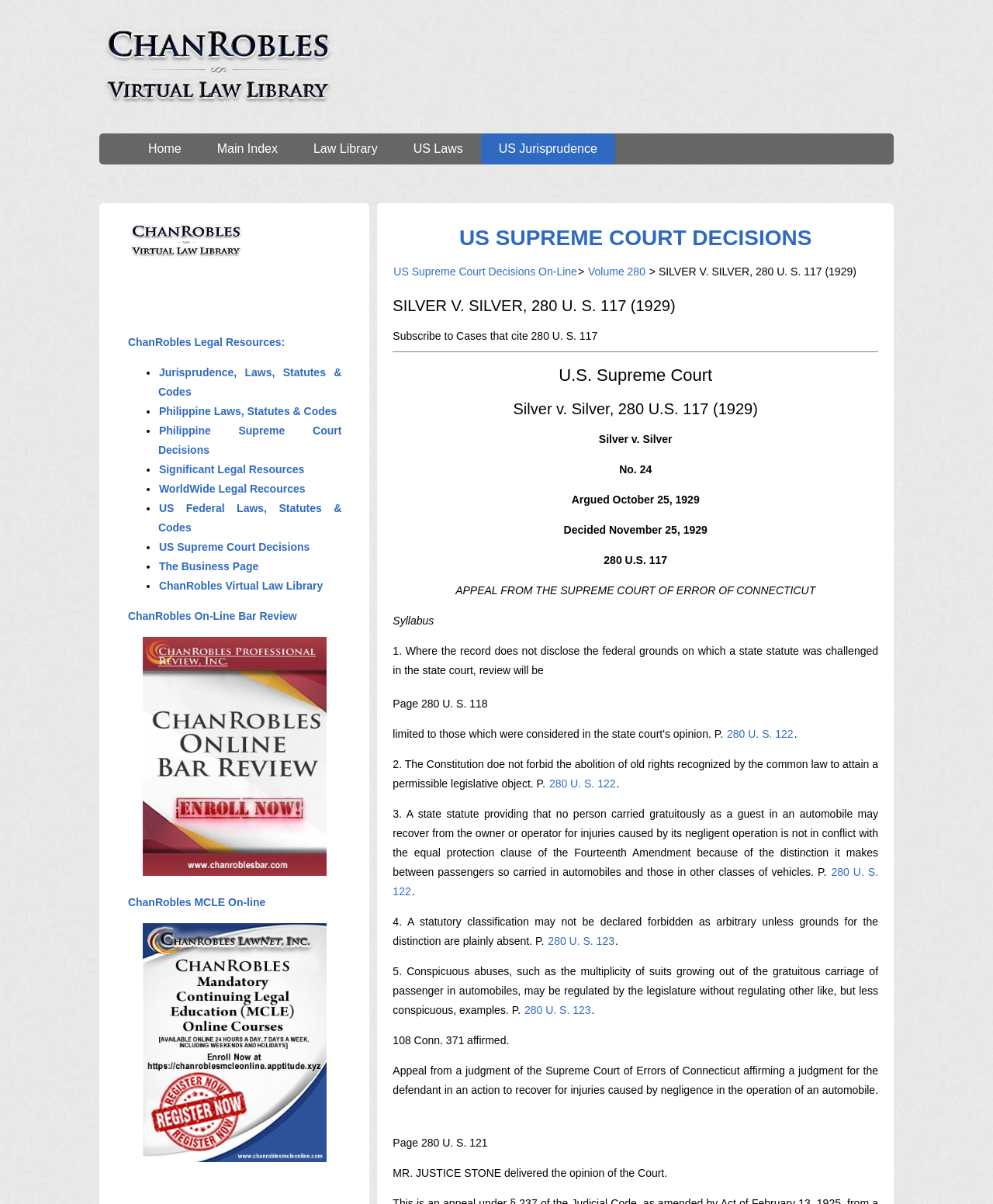What is the name of the court case?
Provide an in-depth and detailed explanation in response to the question.

The name of the court case can be found in the heading 'SILVER V. SILVER, 280 U. S. 117 (1929)' which is located at the top of the webpage.